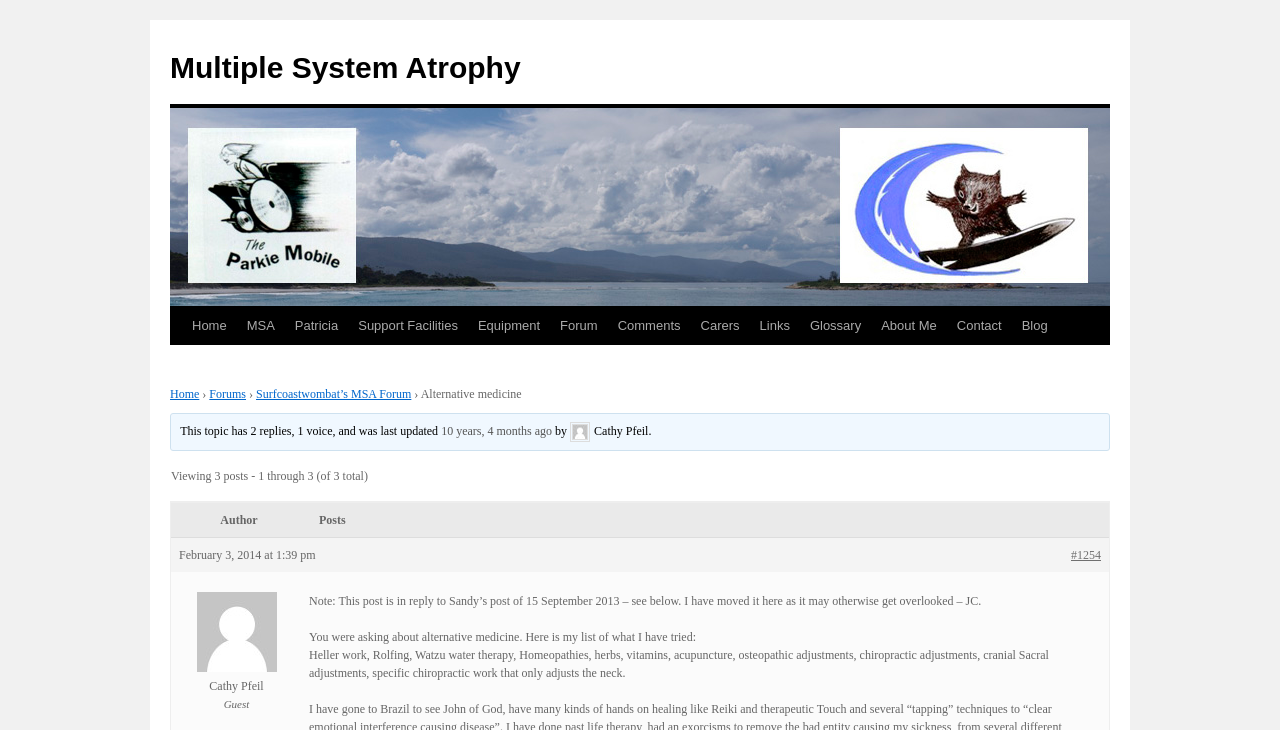Using the element description: "Glossary", determine the bounding box coordinates. The coordinates should be in the format [left, top, right, bottom], with values between 0 and 1.

[0.625, 0.421, 0.681, 0.473]